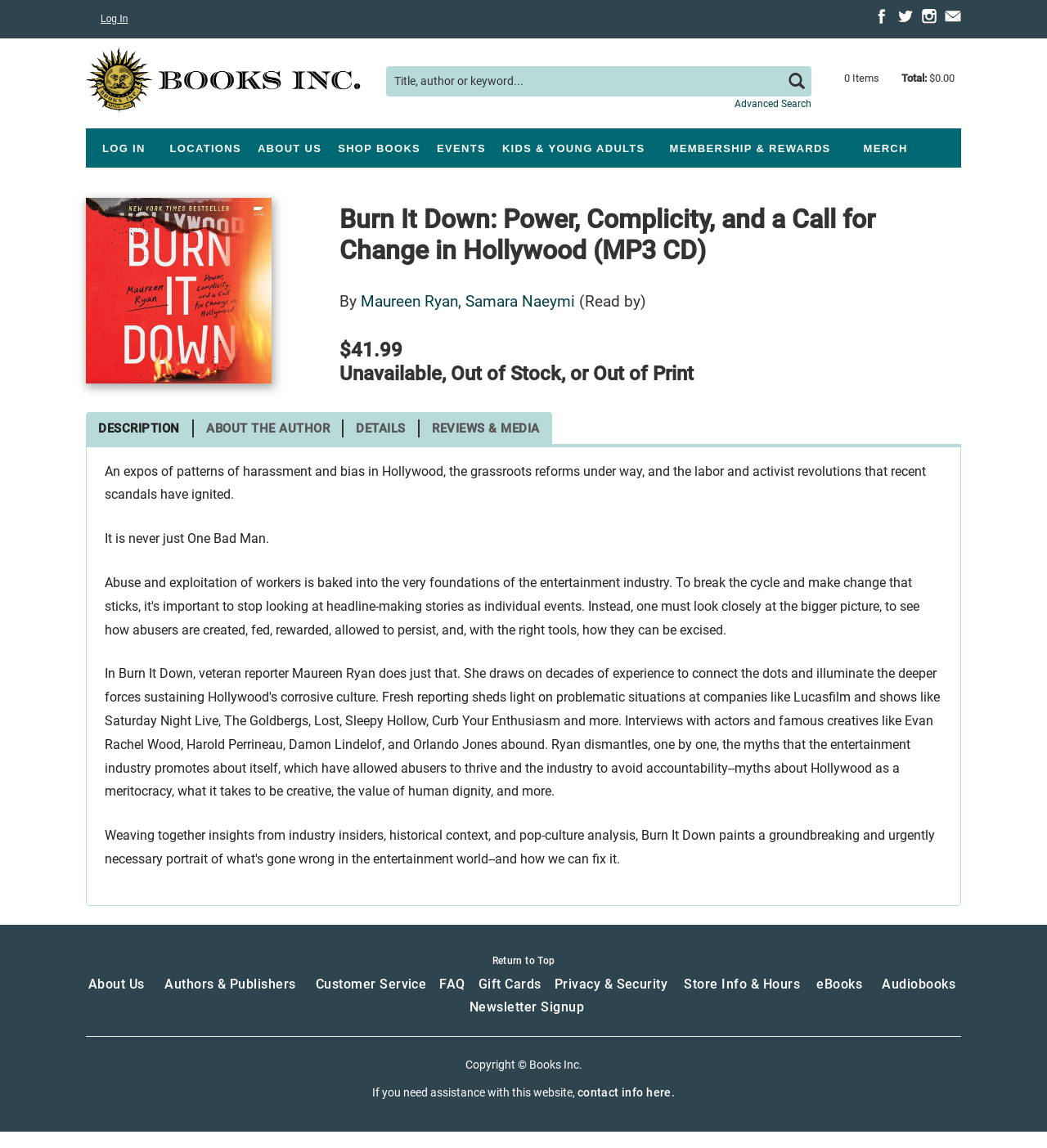What is the status of the book?
Could you answer the question with a detailed and thorough explanation?

I found the answer by looking at the book details section, where the status 'Unavailable, Out of Stock, or Out of Print' is displayed.